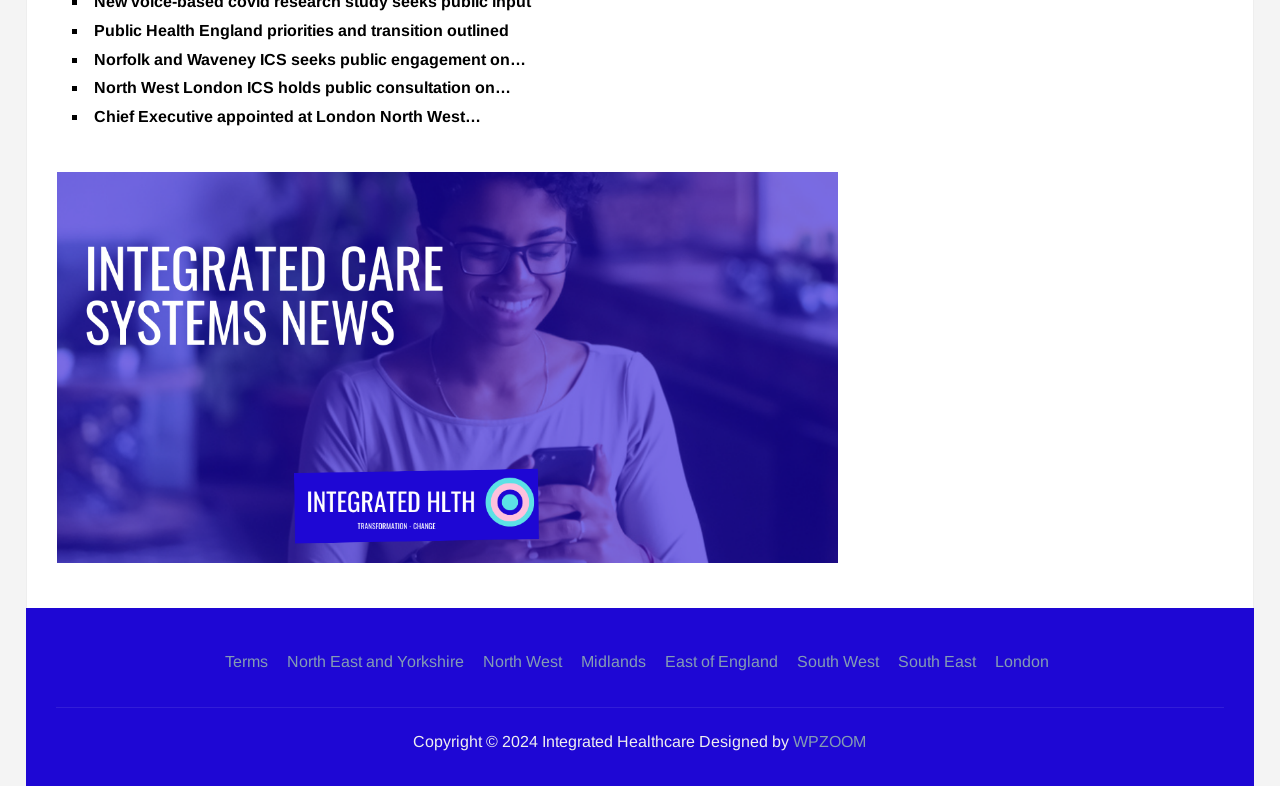Pinpoint the bounding box coordinates of the clickable element to carry out the following instruction: "Learn about the Chief Executive appointed at London North West University Healthcare NHS Trust."

[0.073, 0.138, 0.375, 0.159]